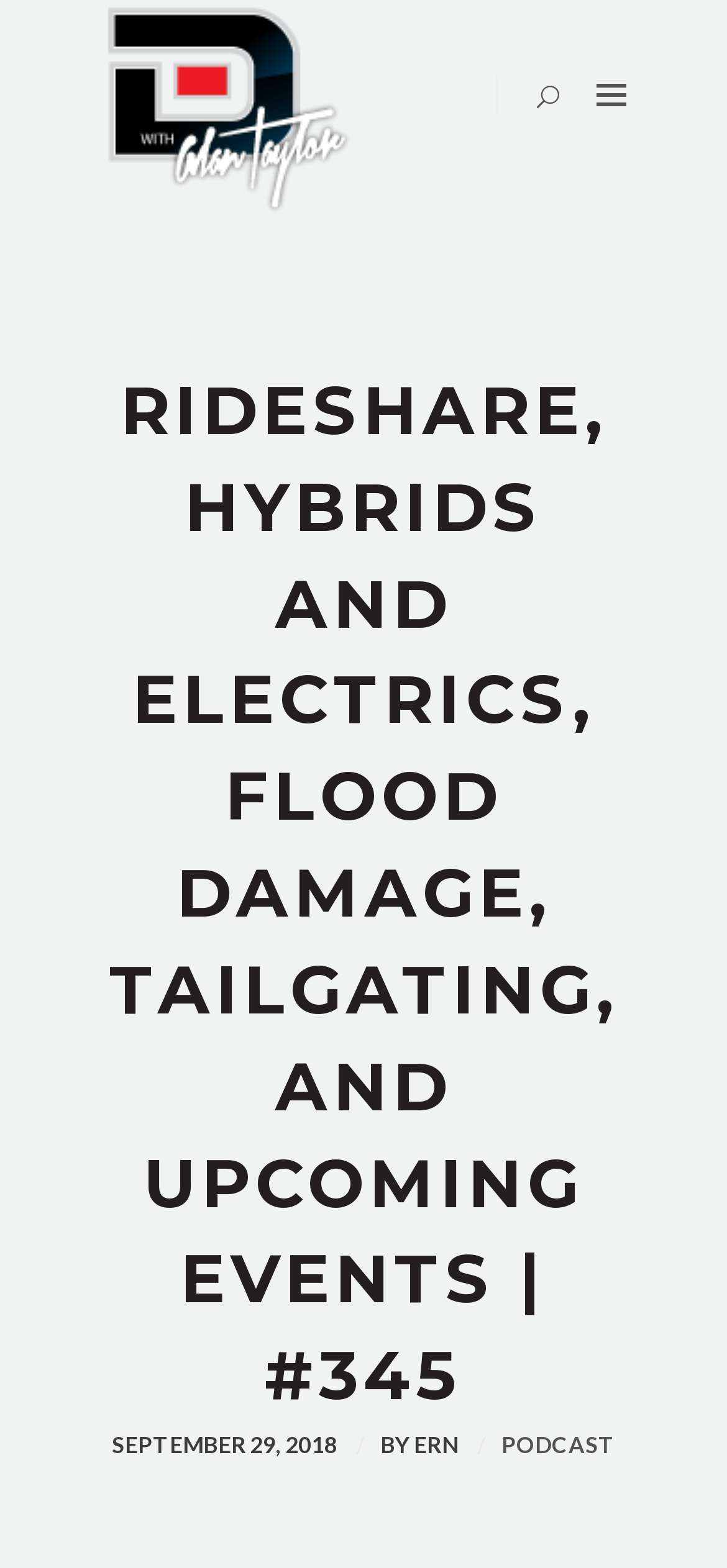Utilize the information from the image to answer the question in detail:
What is the author's first name?

I found the author's first name by looking at the StaticText element with the text 'ERN' which is located at the bottom of the webpage, next to the date.